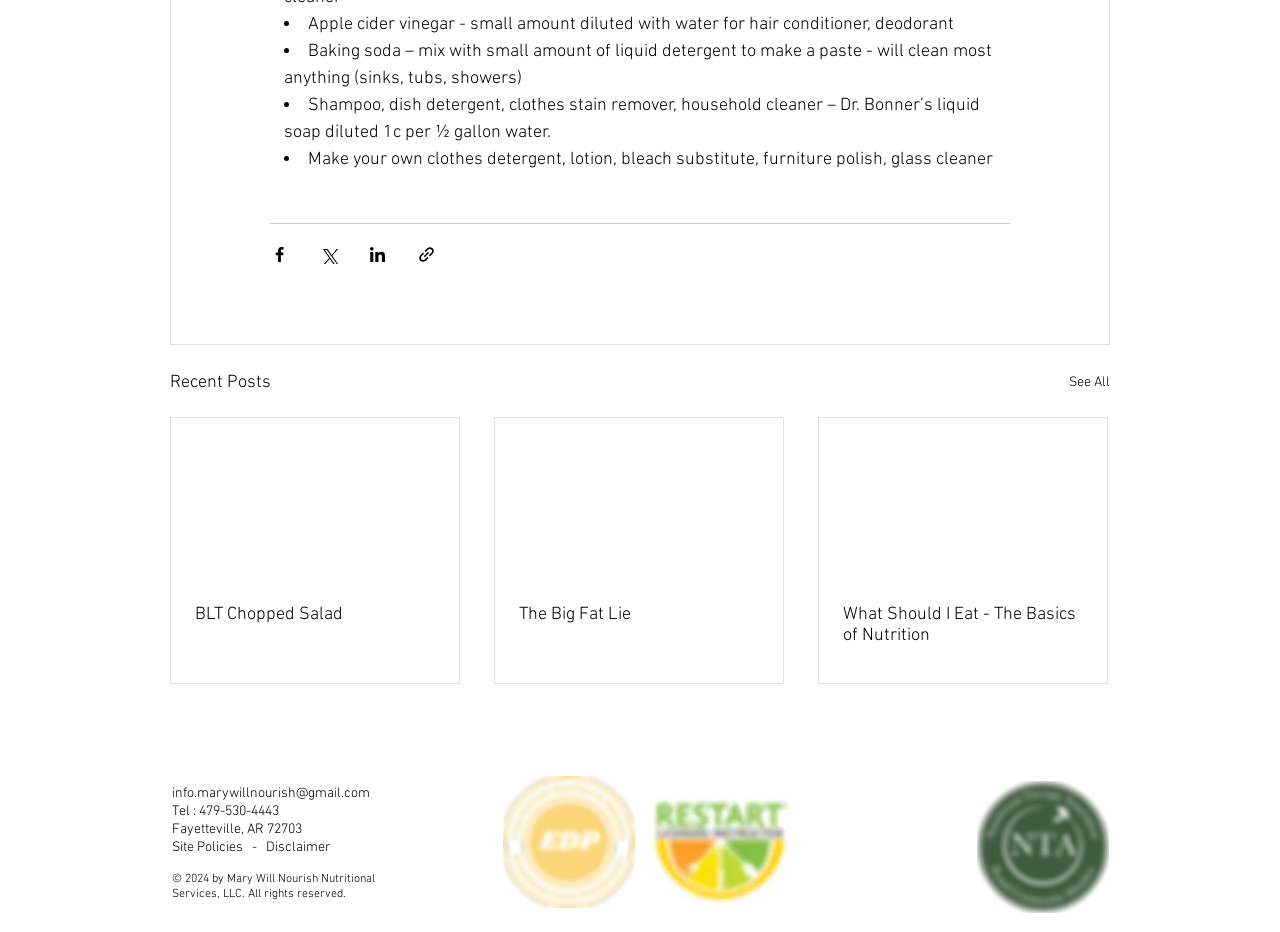Please identify the coordinates of the bounding box for the clickable region that will accomplish this instruction: "Contact via email".

[0.134, 0.842, 0.289, 0.861]